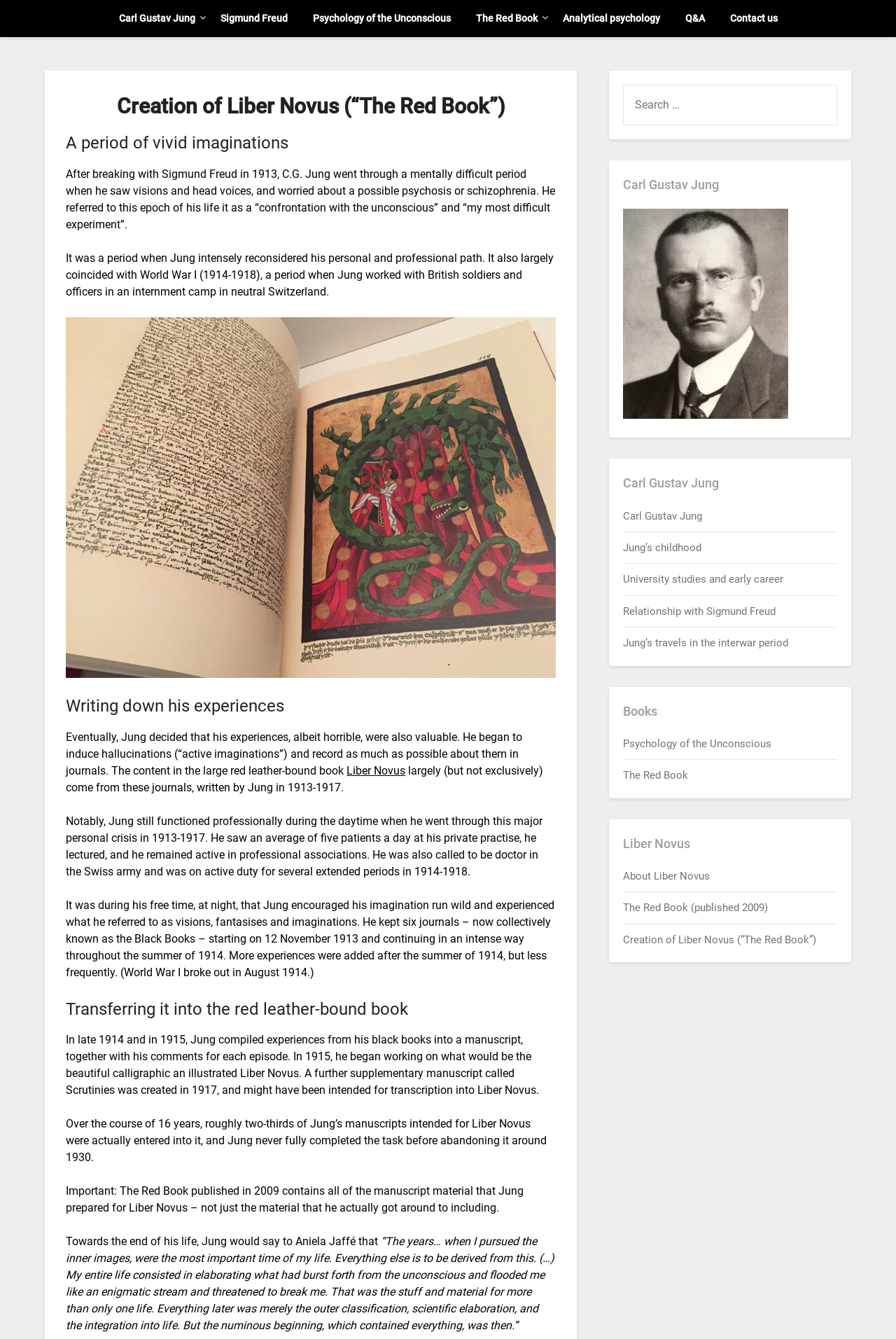Find the bounding box coordinates of the area that needs to be clicked in order to achieve the following instruction: "Search for a topic". The coordinates should be specified as four float numbers between 0 and 1, i.e., [left, top, right, bottom].

[0.696, 0.063, 0.934, 0.093]